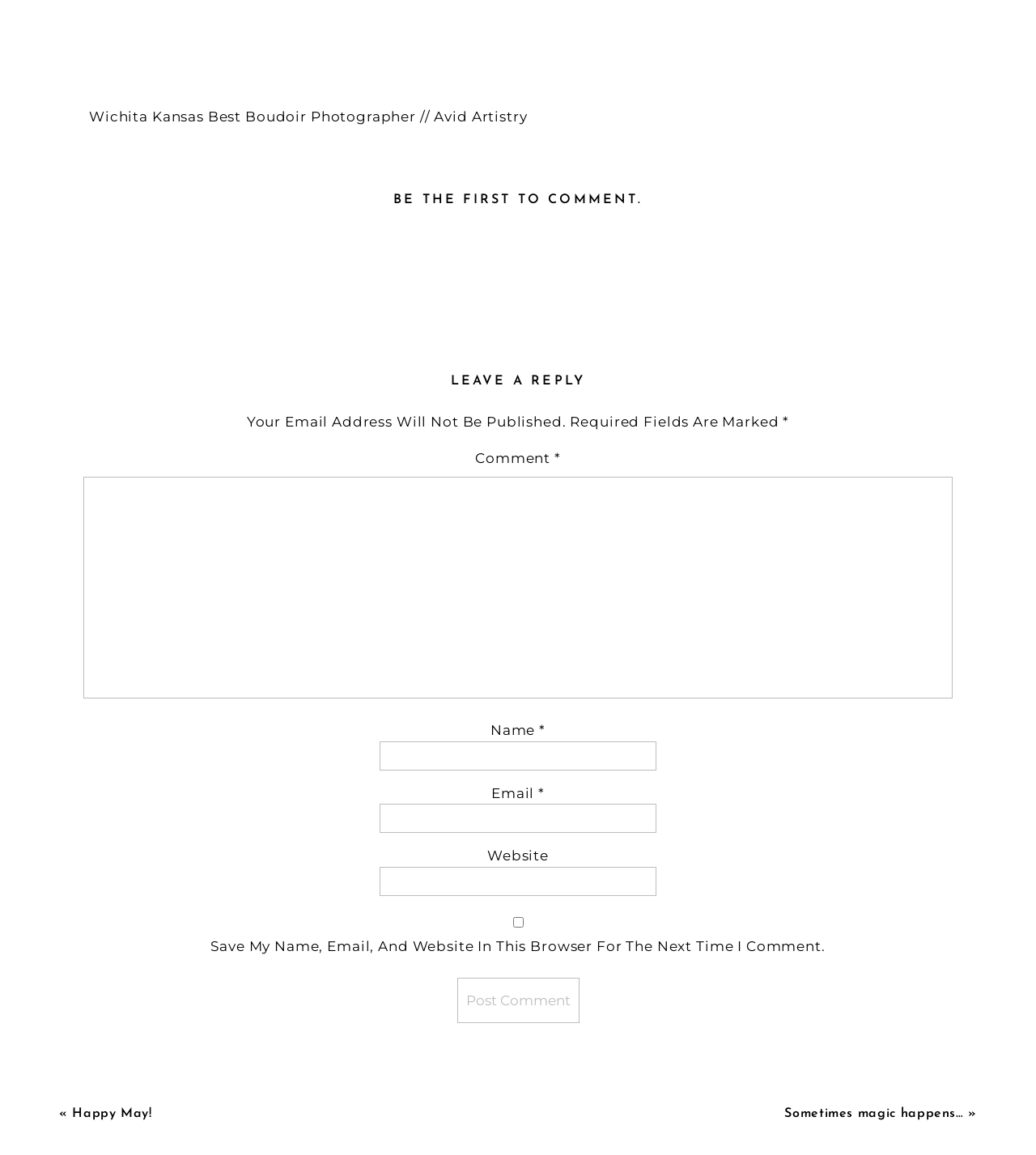Specify the bounding box coordinates of the element's region that should be clicked to achieve the following instruction: "Leave a reply". The bounding box coordinates consist of four float numbers between 0 and 1, in the format [left, top, right, bottom].

[0.08, 0.32, 0.92, 0.34]